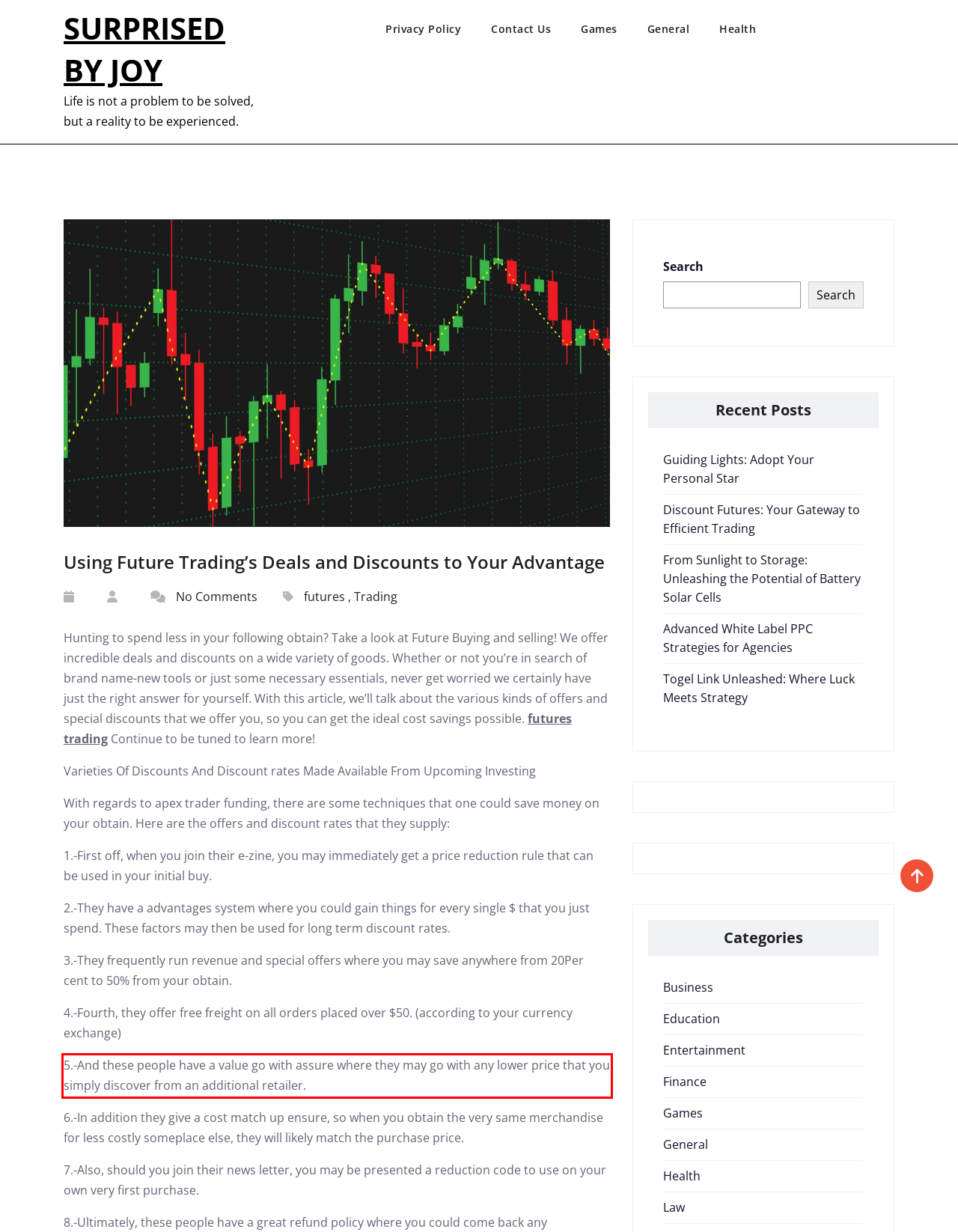From the screenshot of the webpage, locate the red bounding box and extract the text contained within that area.

5.-And these people have a value go with assure where they may go with any lower price that you simply discover from an additional retailer.